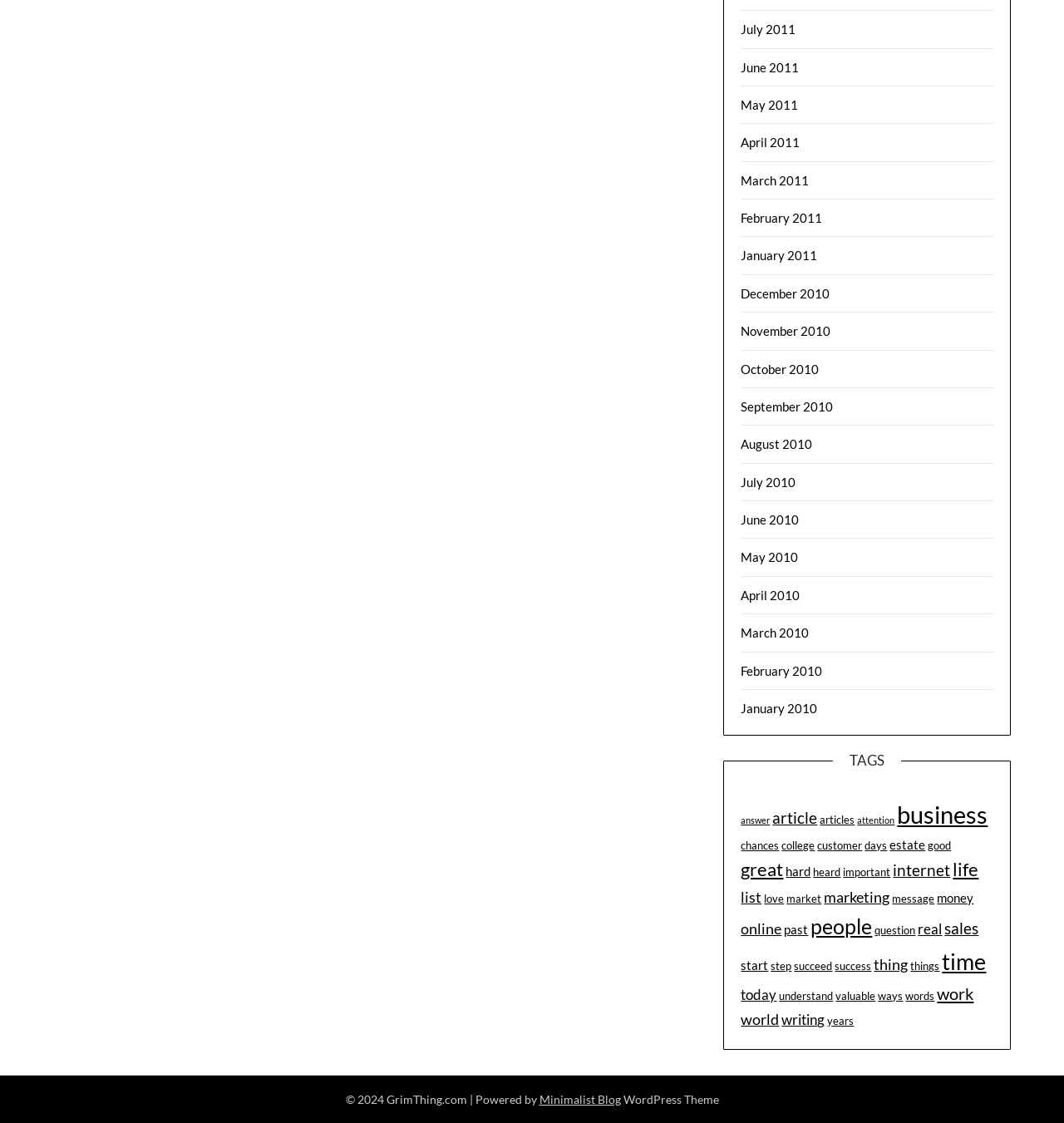Please identify the bounding box coordinates of the clickable area that will fulfill the following instruction: "View articles". The coordinates should be in the format of four float numbers between 0 and 1, i.e., [left, top, right, bottom].

[0.726, 0.72, 0.768, 0.737]